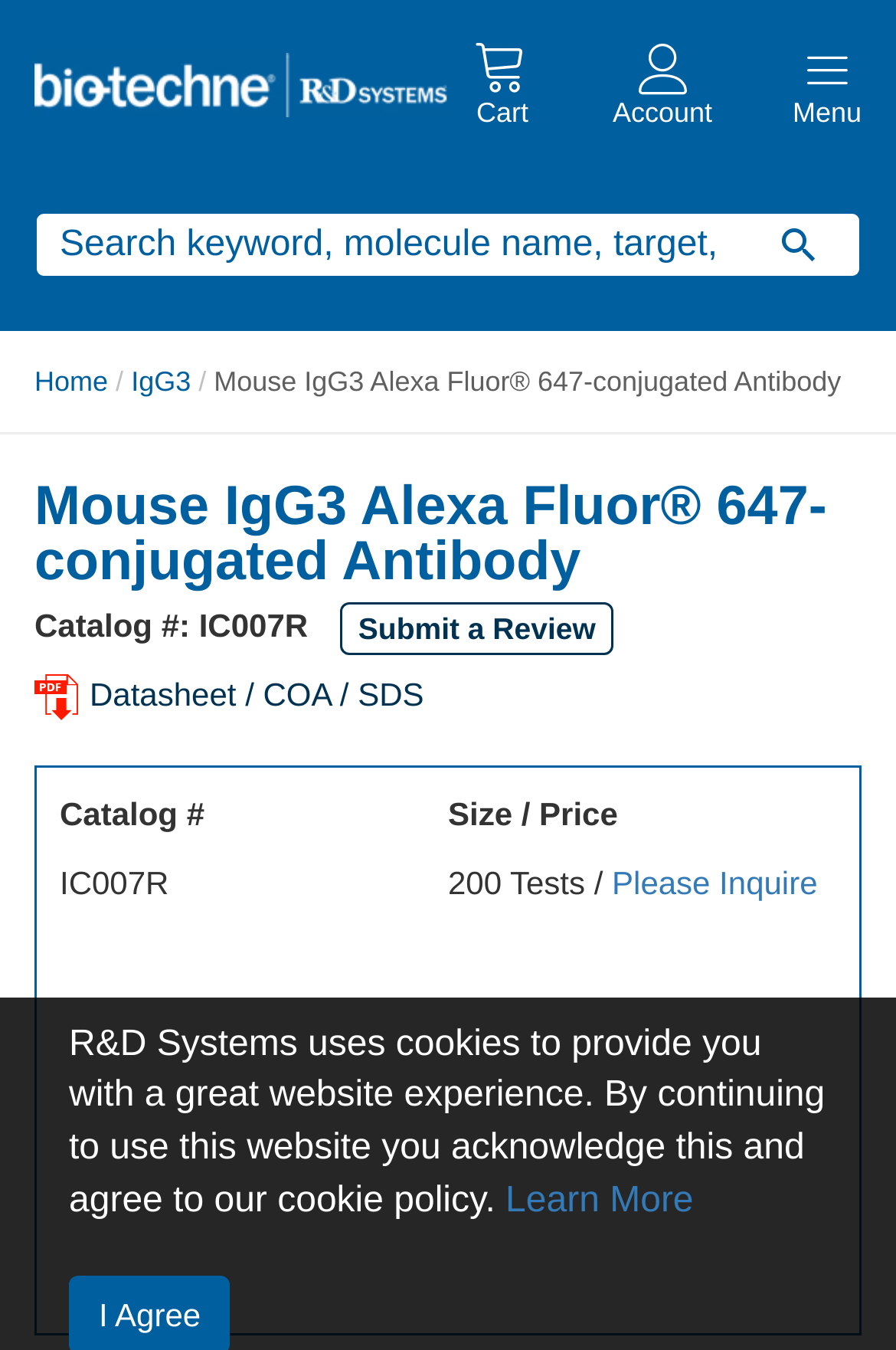Please identify the bounding box coordinates of the element I need to click to follow this instruction: "Click on the 'GMDSS' link".

None